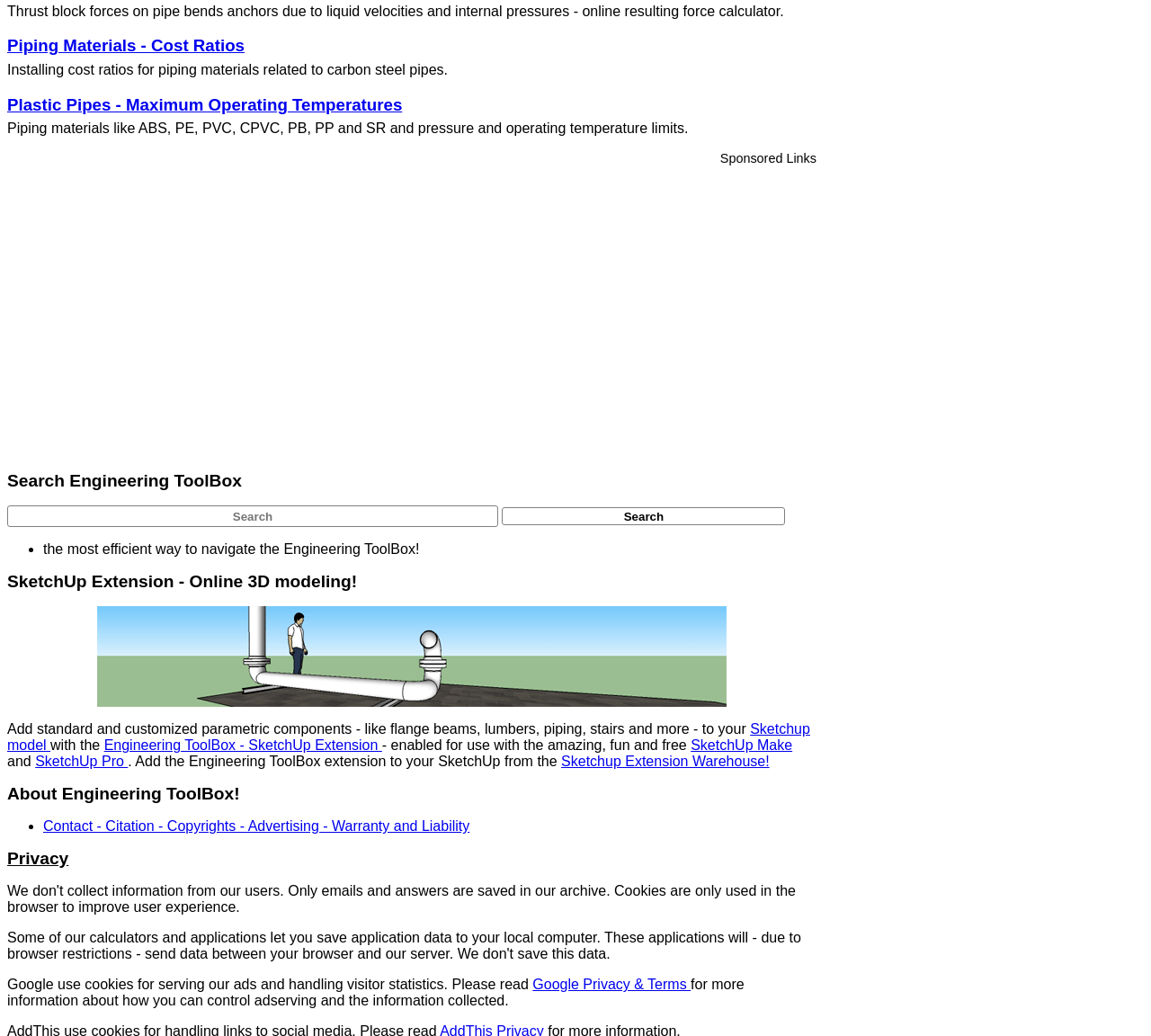Please determine the bounding box coordinates of the element's region to click for the following instruction: "Read about privacy policy".

[0.006, 0.943, 0.463, 0.958]